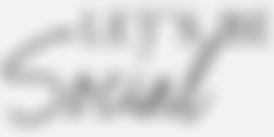Please provide a comprehensive response to the question based on the details in the image: What type of content is the image positioned alongside?

The engaging visual is positioned alongside content related to enticing deals or offers, reflecting a lively and energetic theme.